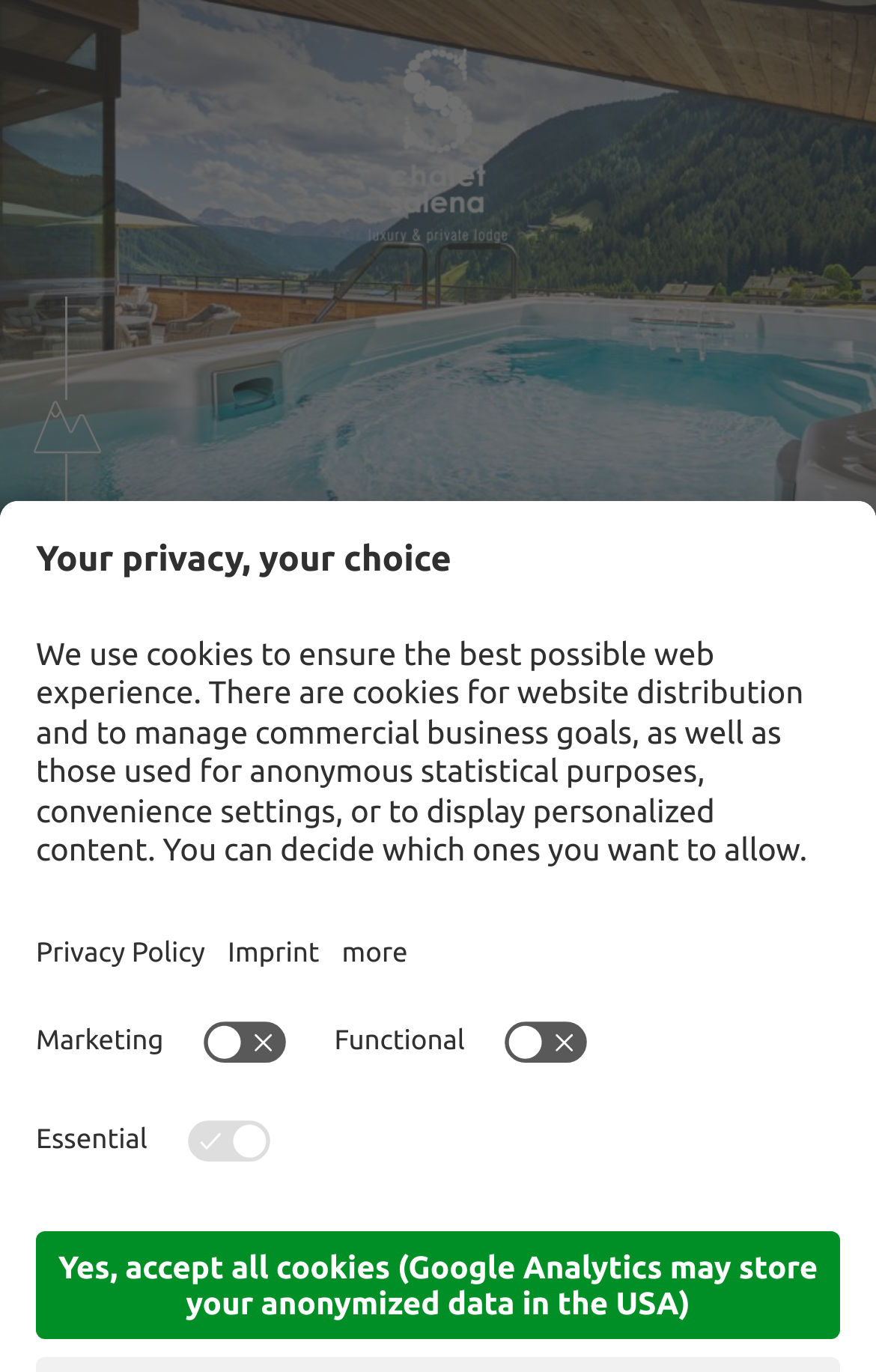What is the purpose of the switches?
Answer the question with as much detail as possible.

The switches are labeled as 'Marketing', 'Functional', and 'Essential', and are accompanied by a text about managing cookies, suggesting that they are used to control the types of cookies allowed on the website.